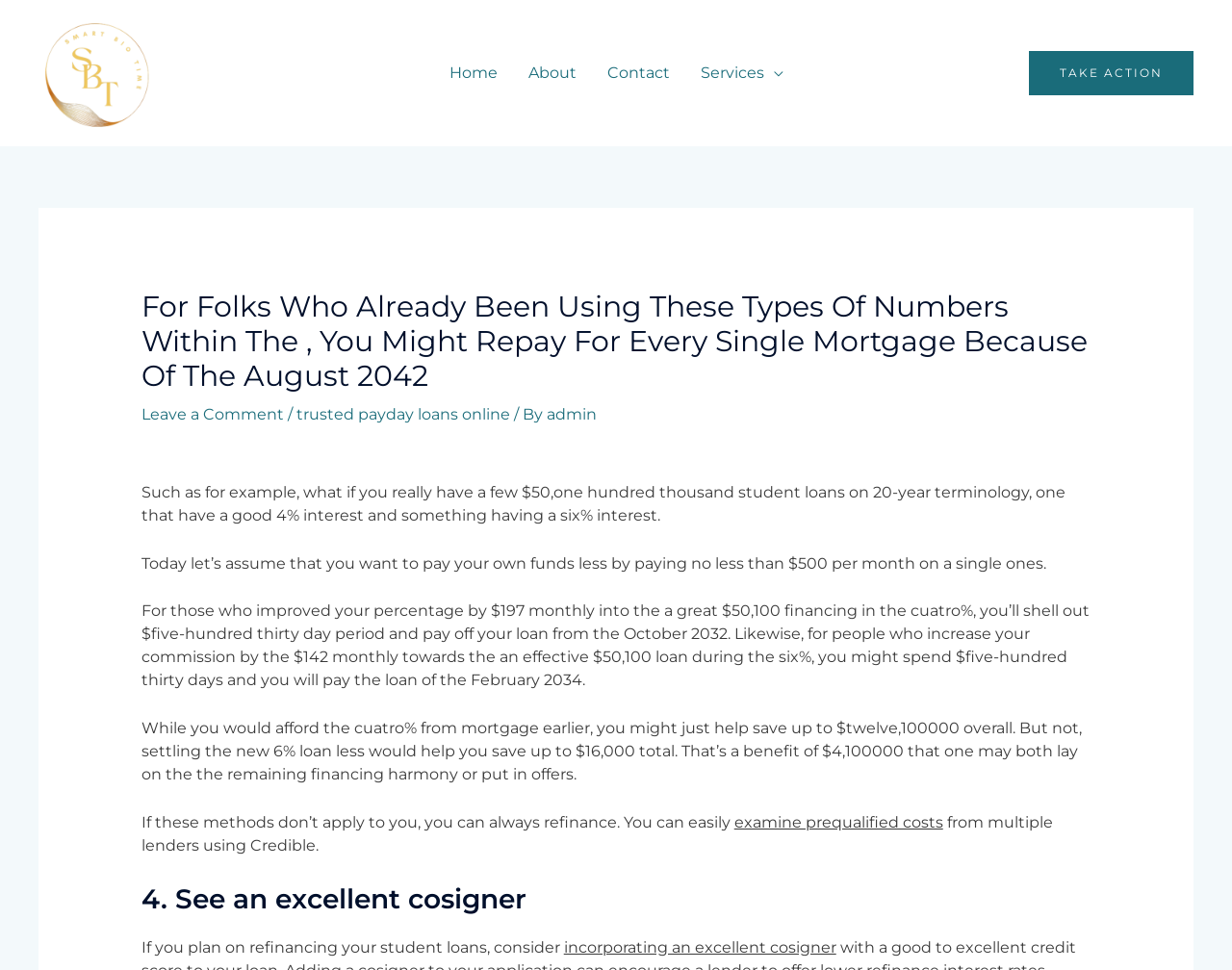Please reply to the following question with a single word or a short phrase:
How much can you save by settling a 6% loan earlier?

$16,000